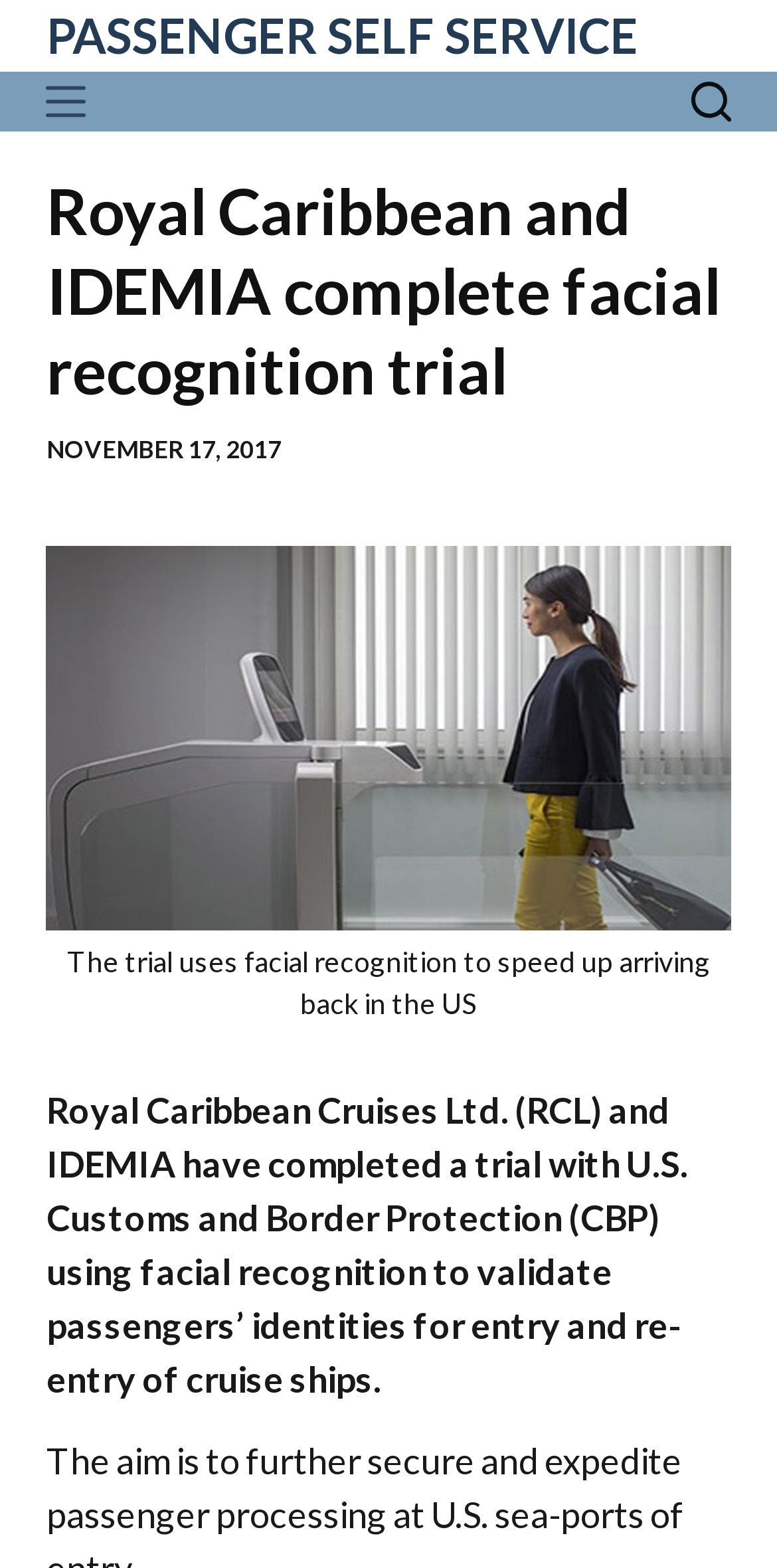What is the company that partnered with Royal Caribbean for the facial recognition trial?
Based on the image, respond with a single word or phrase.

IDEMIA